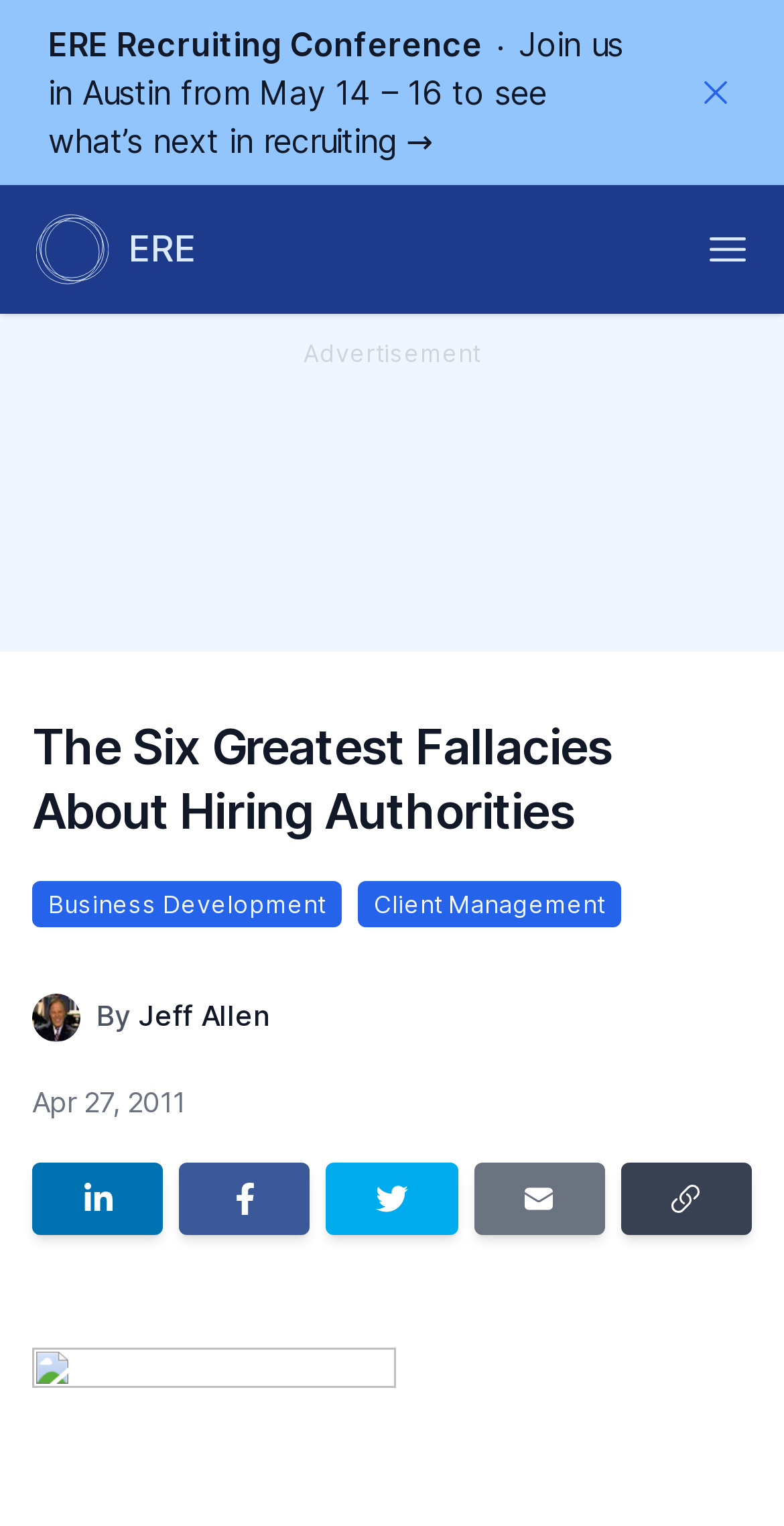Generate the text content of the main headline of the webpage.

The Six Greatest Fallacies About Hiring Authorities